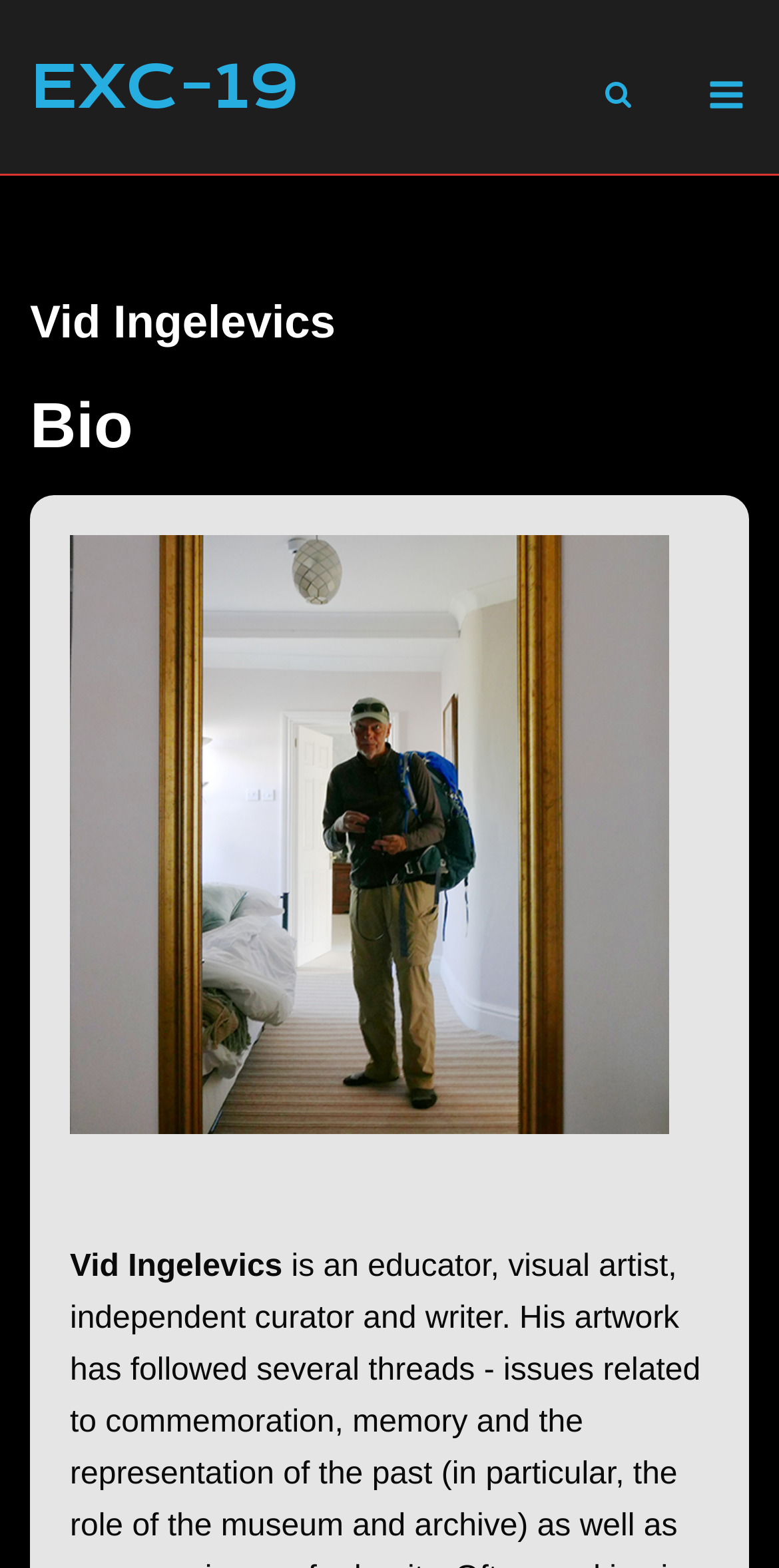What is the function of the link at the top right corner? From the image, respond with a single word or brief phrase.

Menu